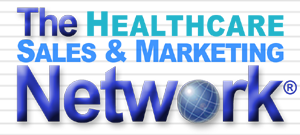Please examine the image and provide a detailed answer to the question: What is the network's commitment?

The logo conveys a sense of professionalism and innovation, reflecting the network's commitment to supporting independent sales representatives and medical distributors in the healthcare industry.